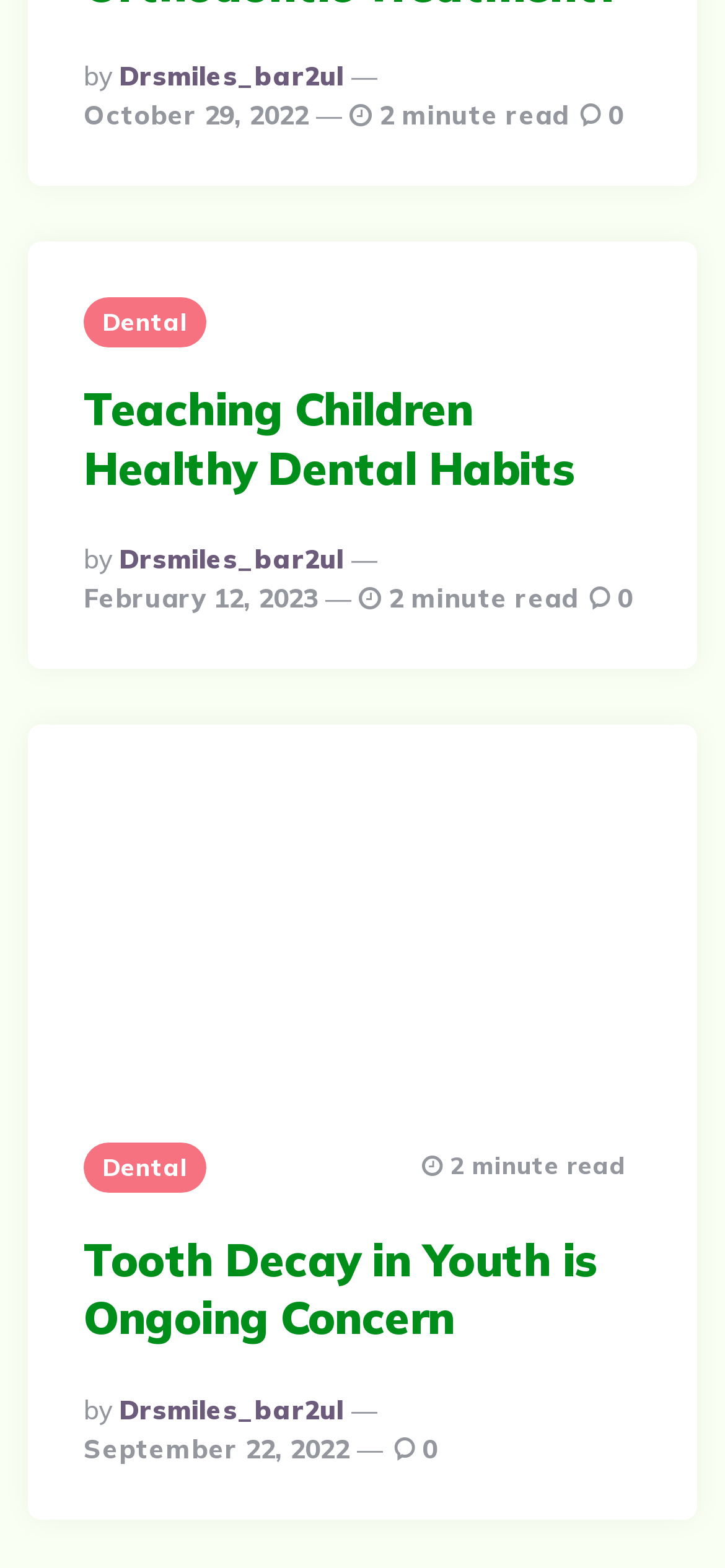How long does it take to read the second article?
Deliver a detailed and extensive answer to the question.

I found the reading time by looking at the StaticText element with the text '2 minute read' below the heading of the second article, which indicates that it takes 2 minutes to read the article.